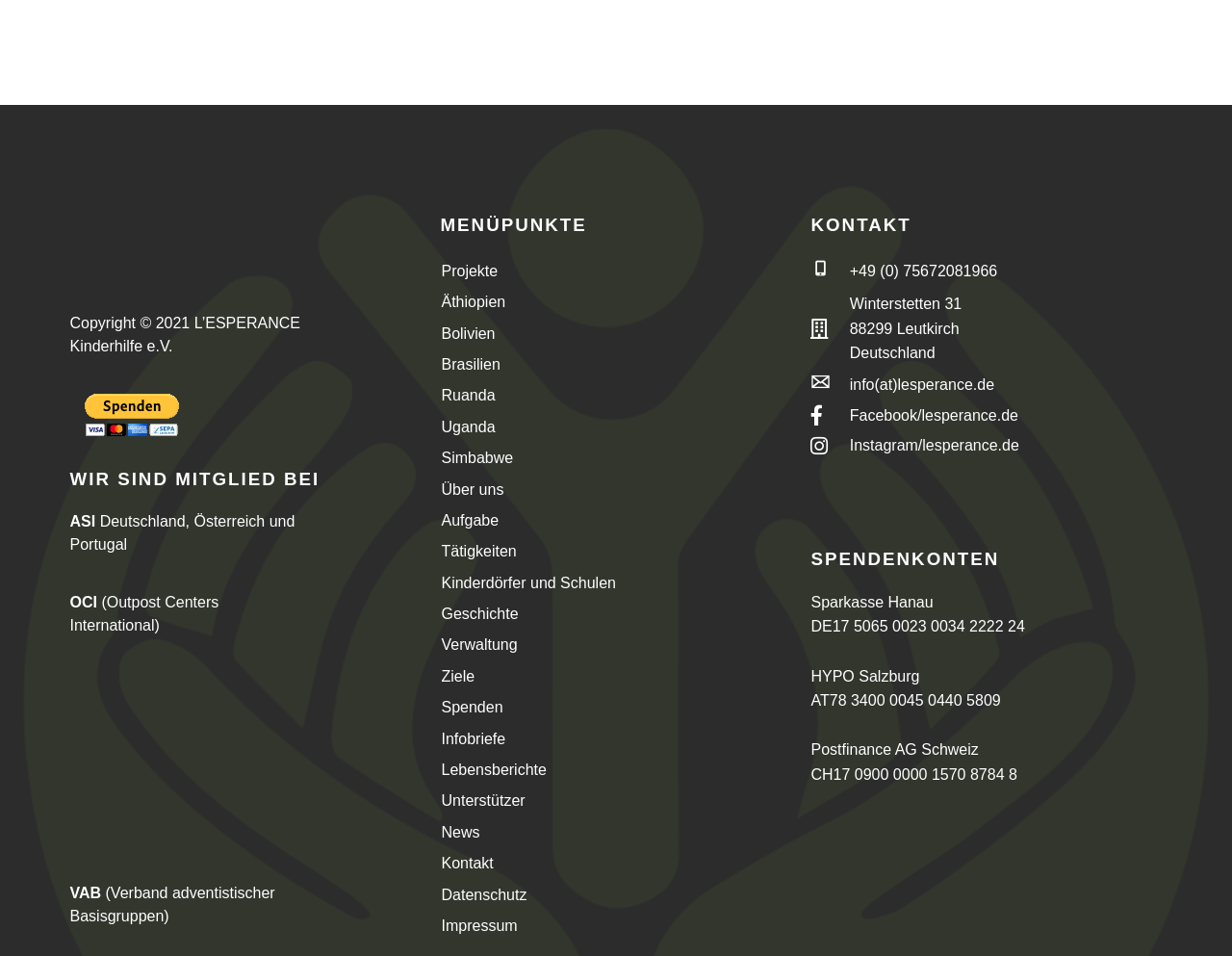What are the bank accounts for donations?
Give a detailed explanation using the information visible in the image.

The bank accounts for donations can be found in the section labeled 'SPENDENKONTEN' which lists the bank names and account numbers.